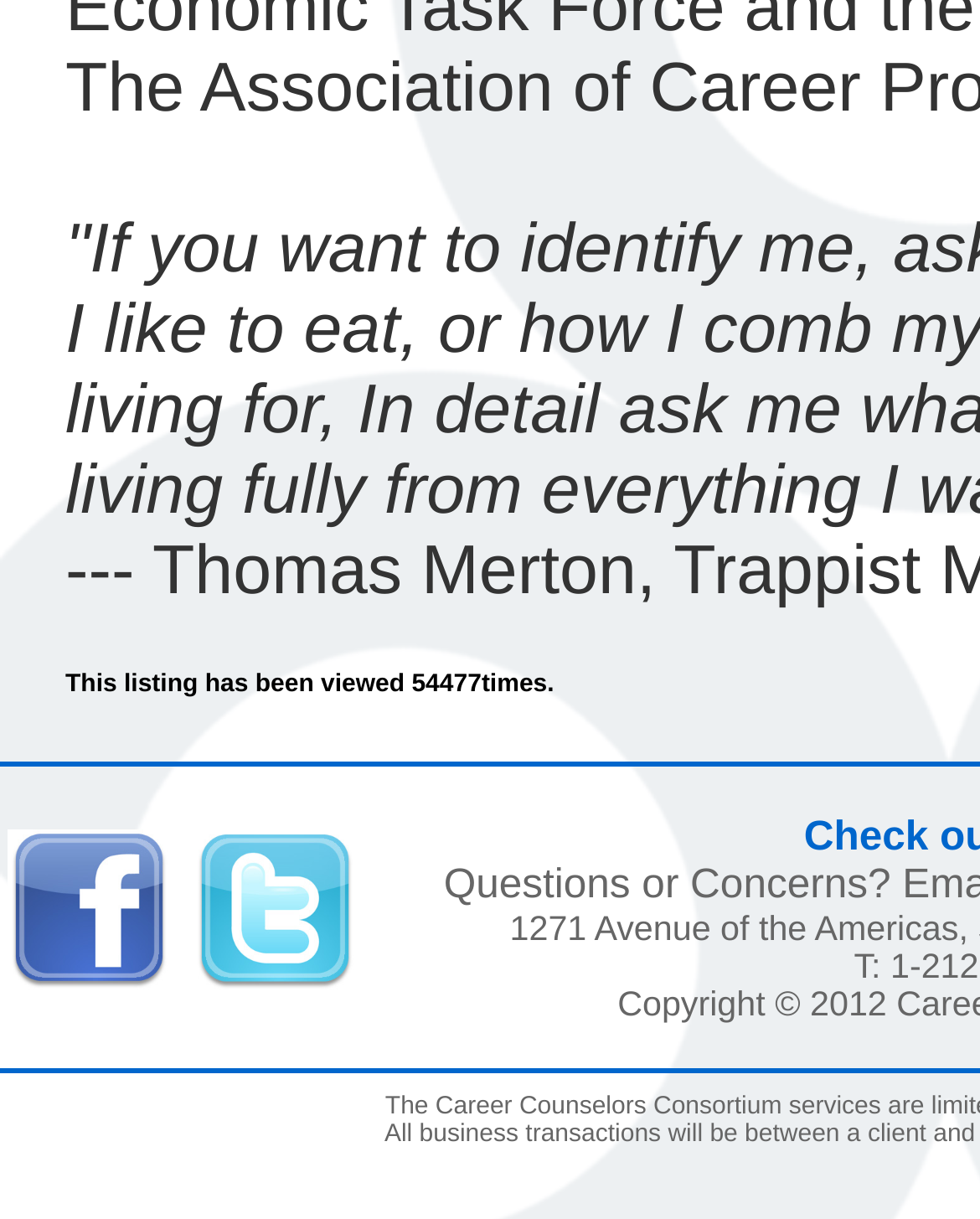Please respond to the question using a single word or phrase:
Where is the view count text located?

Middle of the webpage